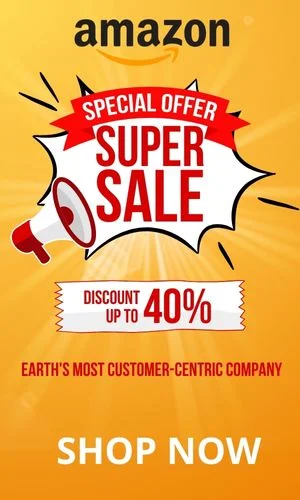Observe the image and answer the following question in detail: What is the phrase that reinforces Amazon's commitment?

The caption states that the phrase 'EARTH'S MOST CUSTOMER-CENTRIC COMPANY' reinforces Amazon's commitment to customer satisfaction, emphasizing their customer-centric approach.